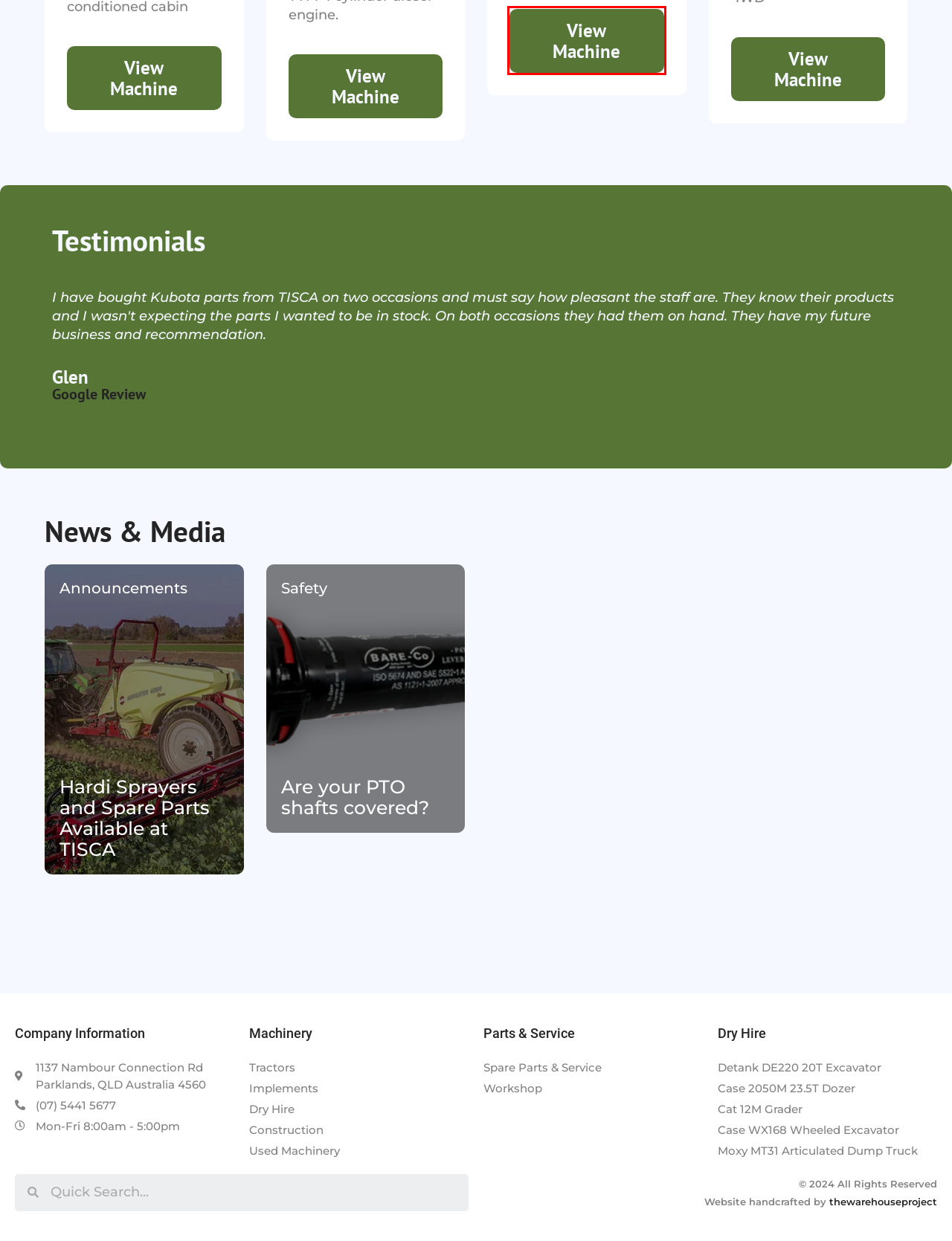Review the screenshot of a webpage containing a red bounding box around an element. Select the description that best matches the new webpage after clicking the highlighted element. The options are:
A. Detank DE220 20T Excavator | TISCA
B. thewarehouseproject | designed differently
C. Safety | TISCA
D. Cat 12M Grader | TISCA
E. Announcements | TISCA
F. TYM T1003 Utility Cabin Tractor | TISCA
G. TYM T613 HST Utility Tractor | TISCA
H. TYM T265 Compact Tractor | TISCA

H